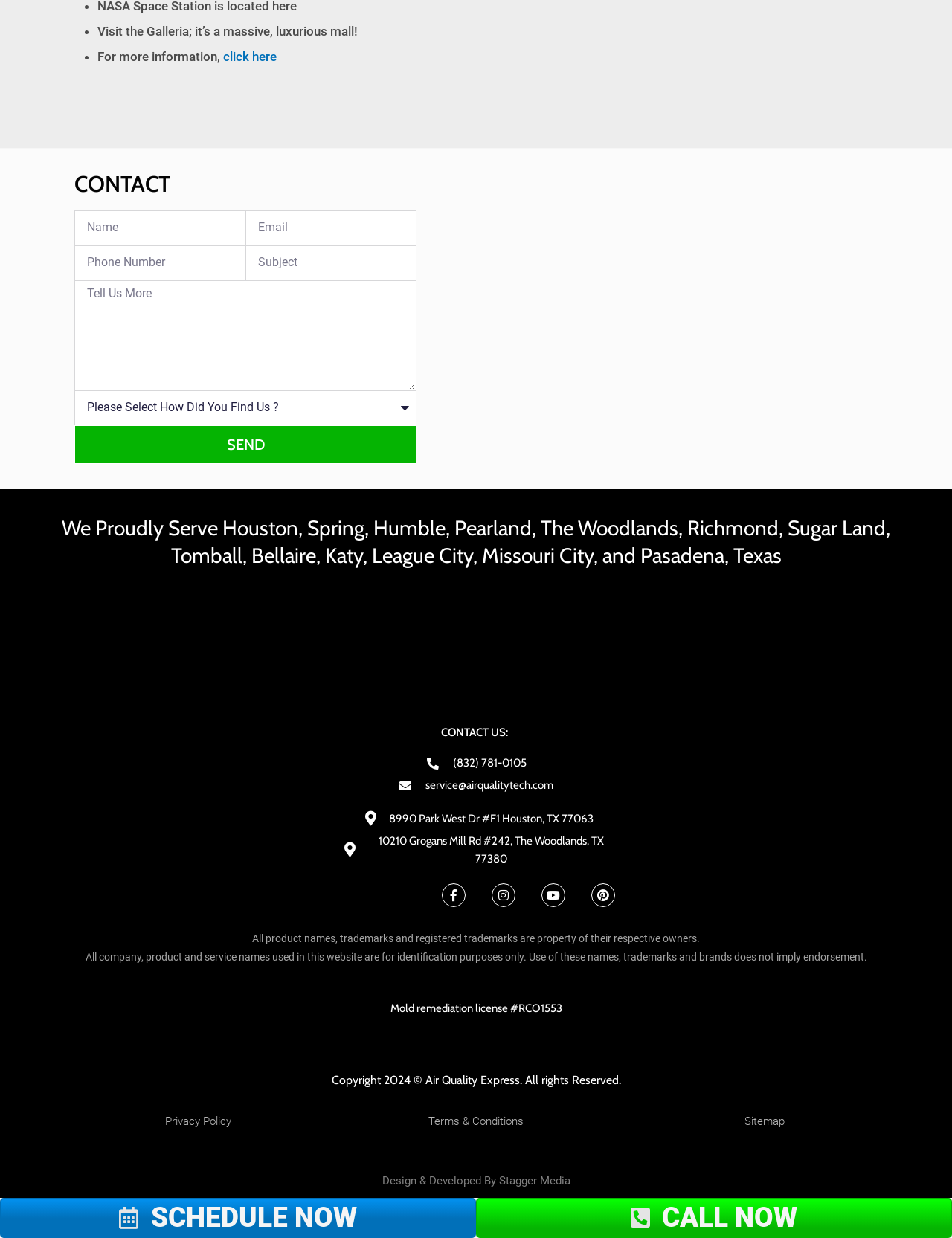Identify and provide the bounding box coordinates of the UI element described: "parent_node: Full Name name="form_fields[name]" placeholder="Name"". The coordinates should be formatted as [left, top, right, bottom], with each number being a float between 0 and 1.

[0.078, 0.17, 0.258, 0.198]